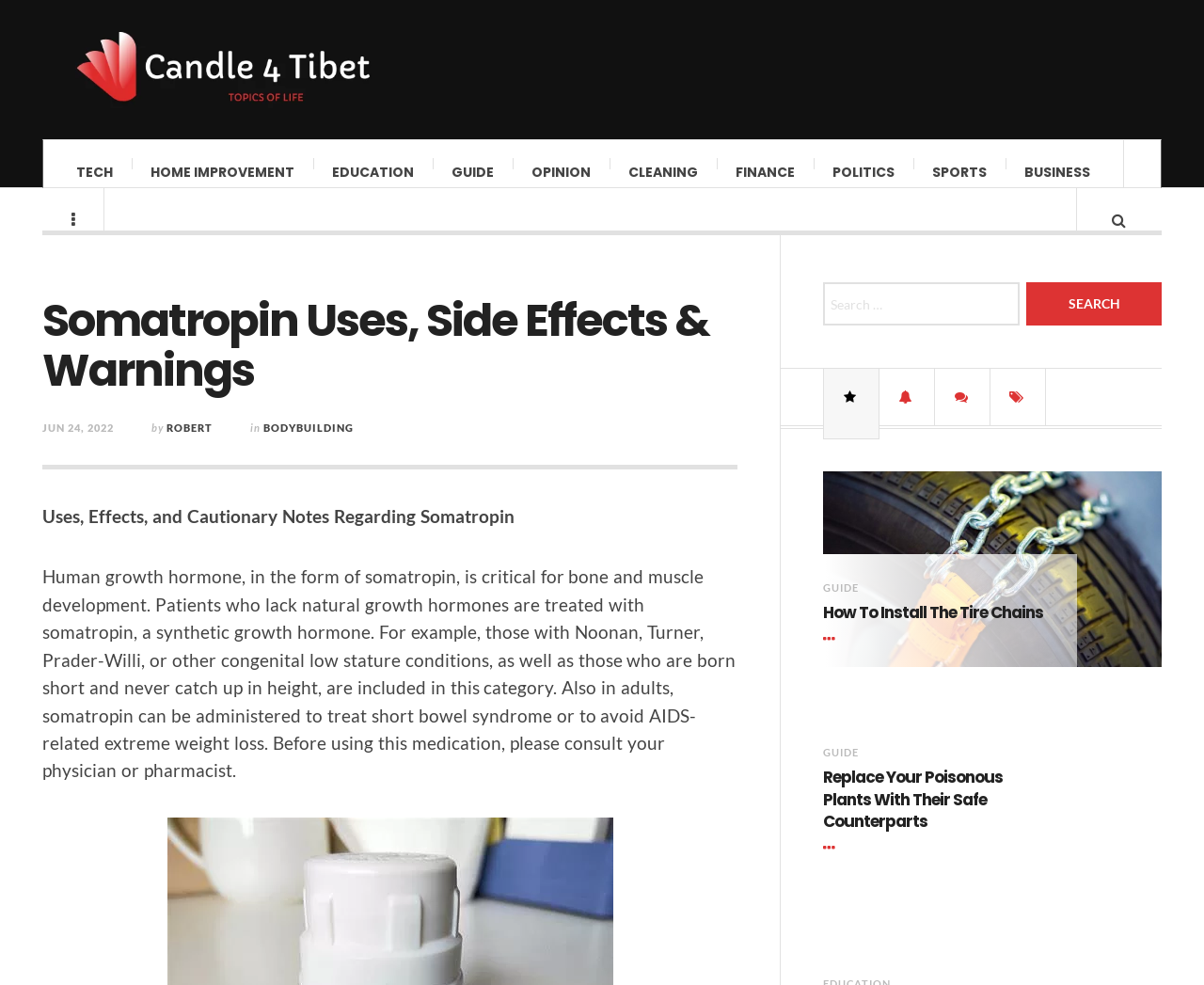Locate the bounding box coordinates for the element described below: "parent_node: TECH". The coordinates must be four float values between 0 and 1, formatted as [left, top, right, bottom].

[0.894, 0.207, 0.964, 0.272]